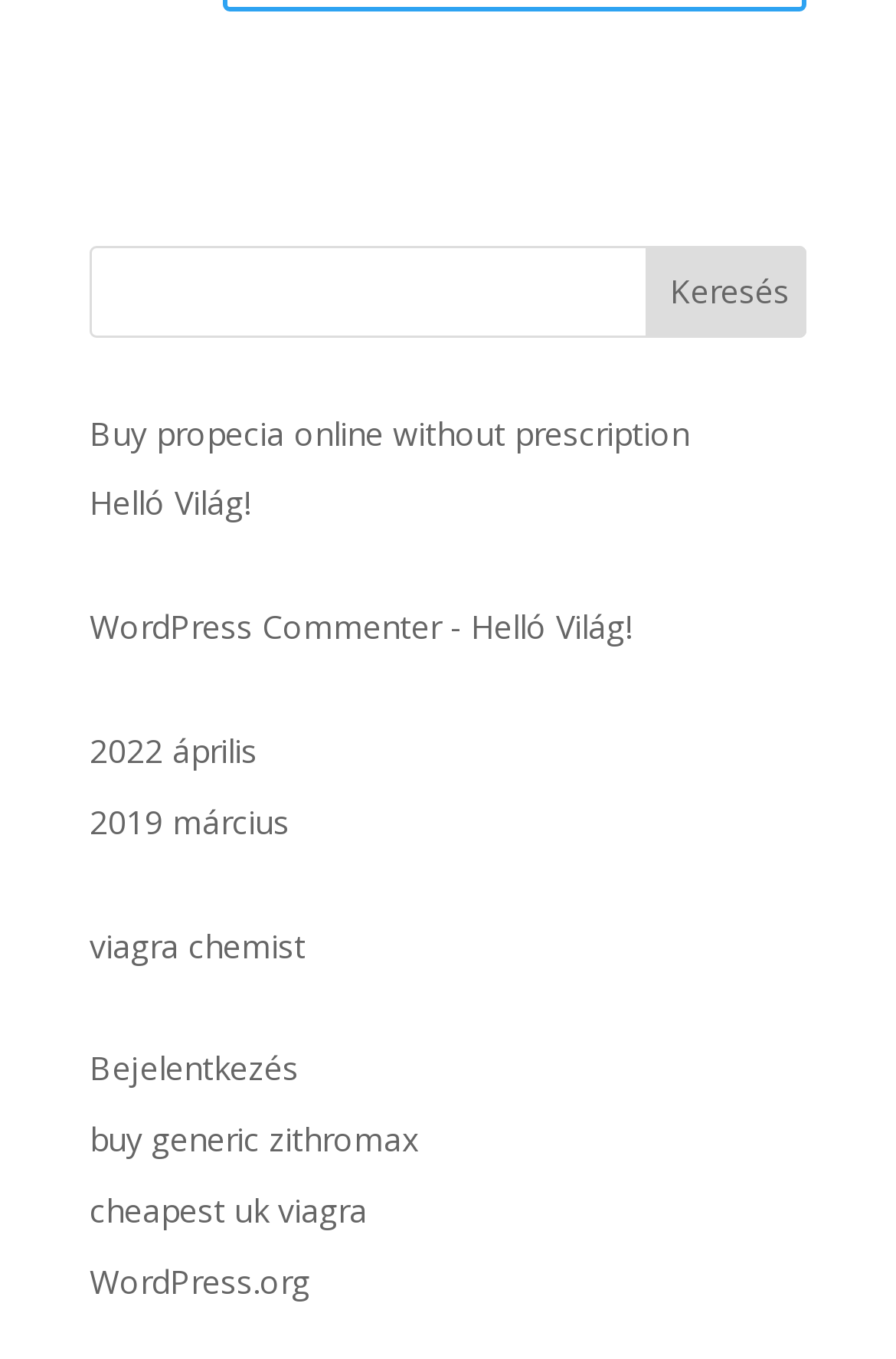Given the description buy generic zithromax, predict the bounding box coordinates of the UI element. Ensure the coordinates are in the format (top-left x, top-left y, bottom-right x, bottom-right y) and all values are between 0 and 1.

[0.1, 0.822, 0.467, 0.854]